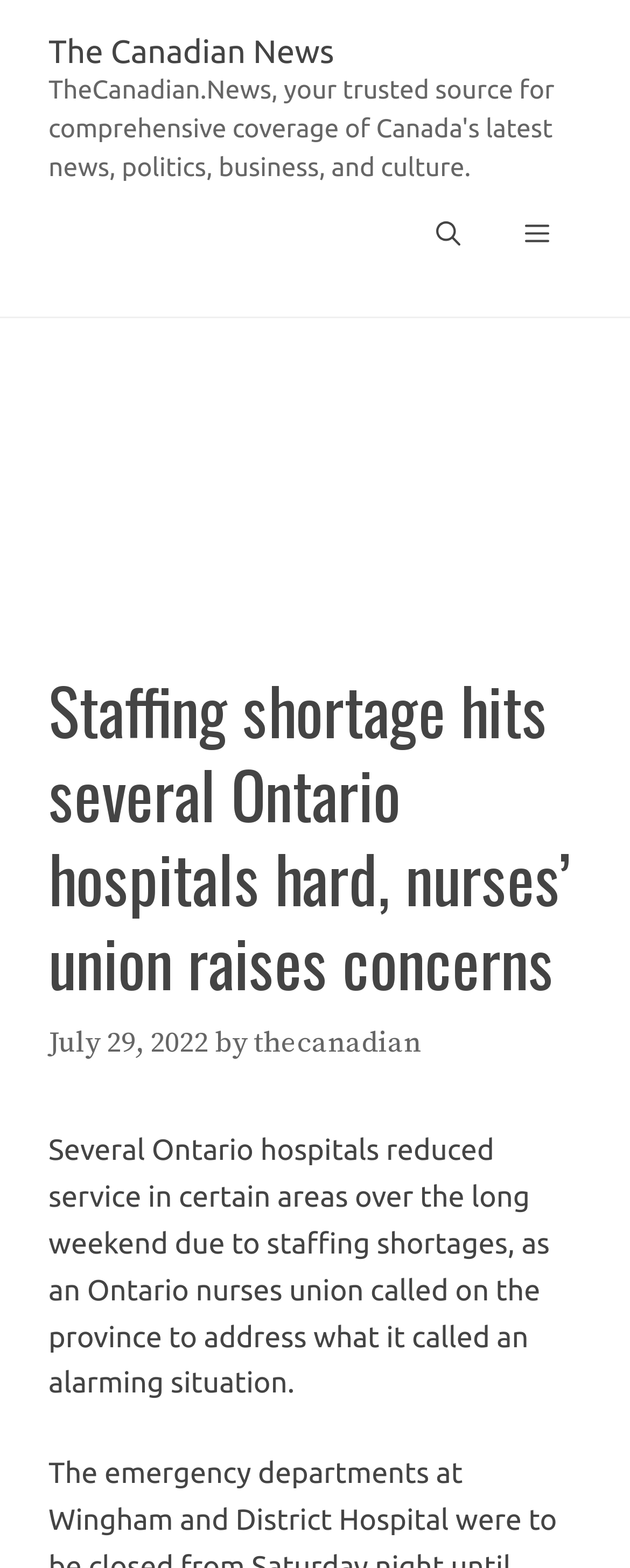Offer a meticulous caption that includes all visible features of the webpage.

The webpage appears to be a news article page. At the top, there is a banner that spans the entire width of the page, containing a link to "The Canadian News" on the left side and a navigation menu on the right side. The navigation menu has a "Mobile Toggle" button and a "Menu" button that controls the primary menu.

Below the banner, there is a large image that takes up most of the width of the page, with a headline "Staffing shortage hits several Ontario hospitals hard, nurses’ union raises concerns" above it. The headline is also a heading element, indicating its importance on the page.

To the right of the image, there is a section with a time stamp "July 29, 2022" and a byline "by thecanadian". Below this section, there is a paragraph of text that summarizes the article, stating that several Ontario hospitals reduced service due to staffing shortages, and an Ontario nurses union is calling on the province to address the situation.

Overall, the webpage has a clear structure, with a prominent headline and image at the top, followed by a summary of the article below. The navigation menu is easily accessible at the top right corner of the page.